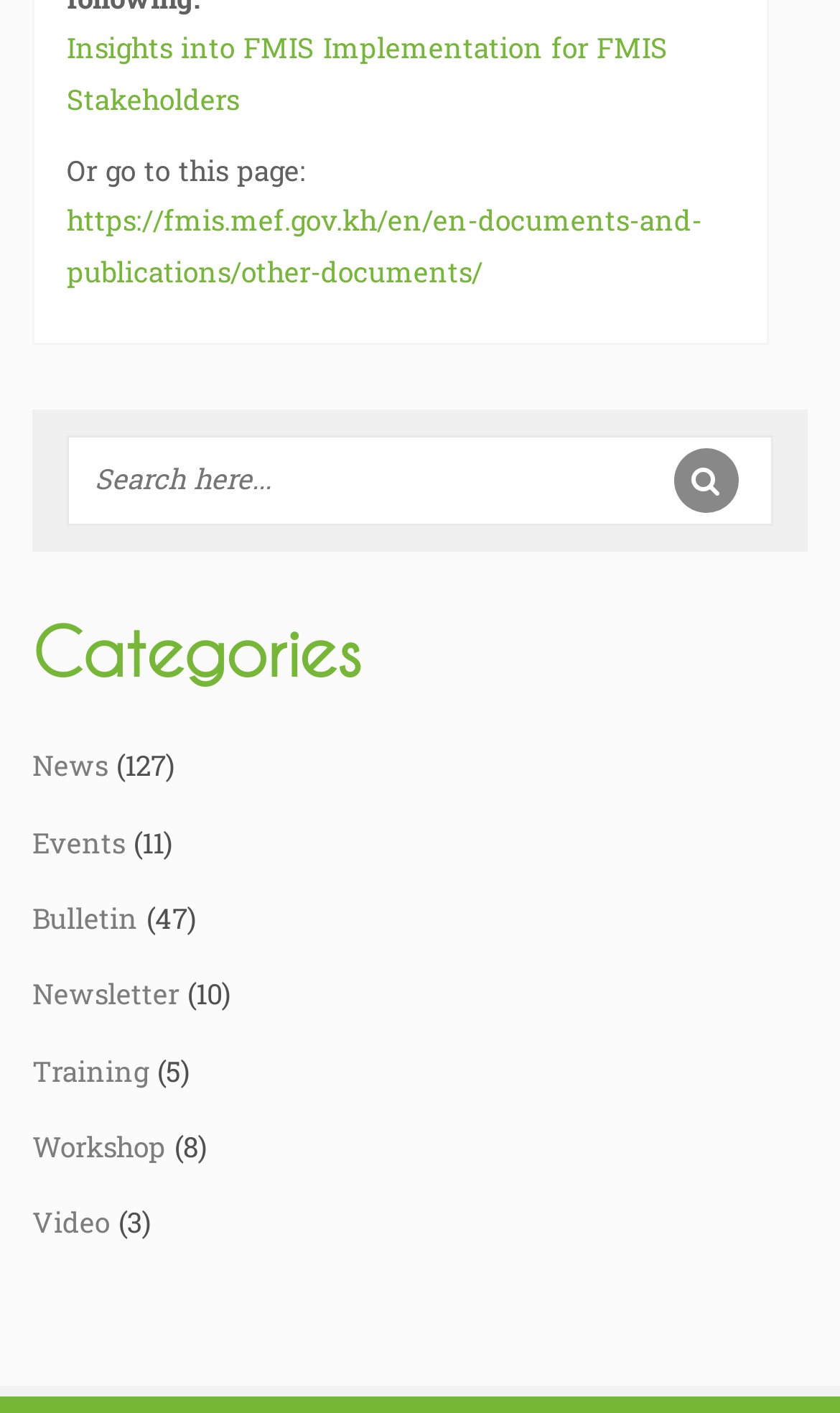Identify the bounding box of the UI element described as follows: "OK". Provide the coordinates as four float numbers in the range of 0 to 1 [left, top, right, bottom].

None